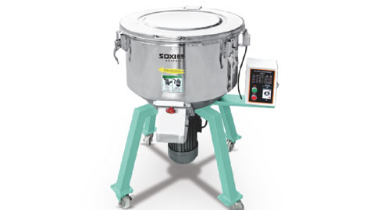Craft a descriptive caption that covers all aspects of the image.

This image features a Proportional Mixer, a crucial piece of machinery used in the plastic molding industry. The mixer is designed with a sleek, stainless steel body that ensures durability and ease of cleaning. Its prominent mixing chamber, housed in a polished steel container, is complemented by a user-friendly control panel featuring buttons and a display for monitoring and adjusting settings.

The mixer is supported by a sturdy base with teal-colored legs, promoting stability during operation. It is equipped with a powerful motor, visible at the base, which drives the mixing process efficiently. This equipment is typically employed to ensure uniform blending of materials prior to the molding process, playing a vital role in enhancing product quality and consistency in plastic manufacturing.